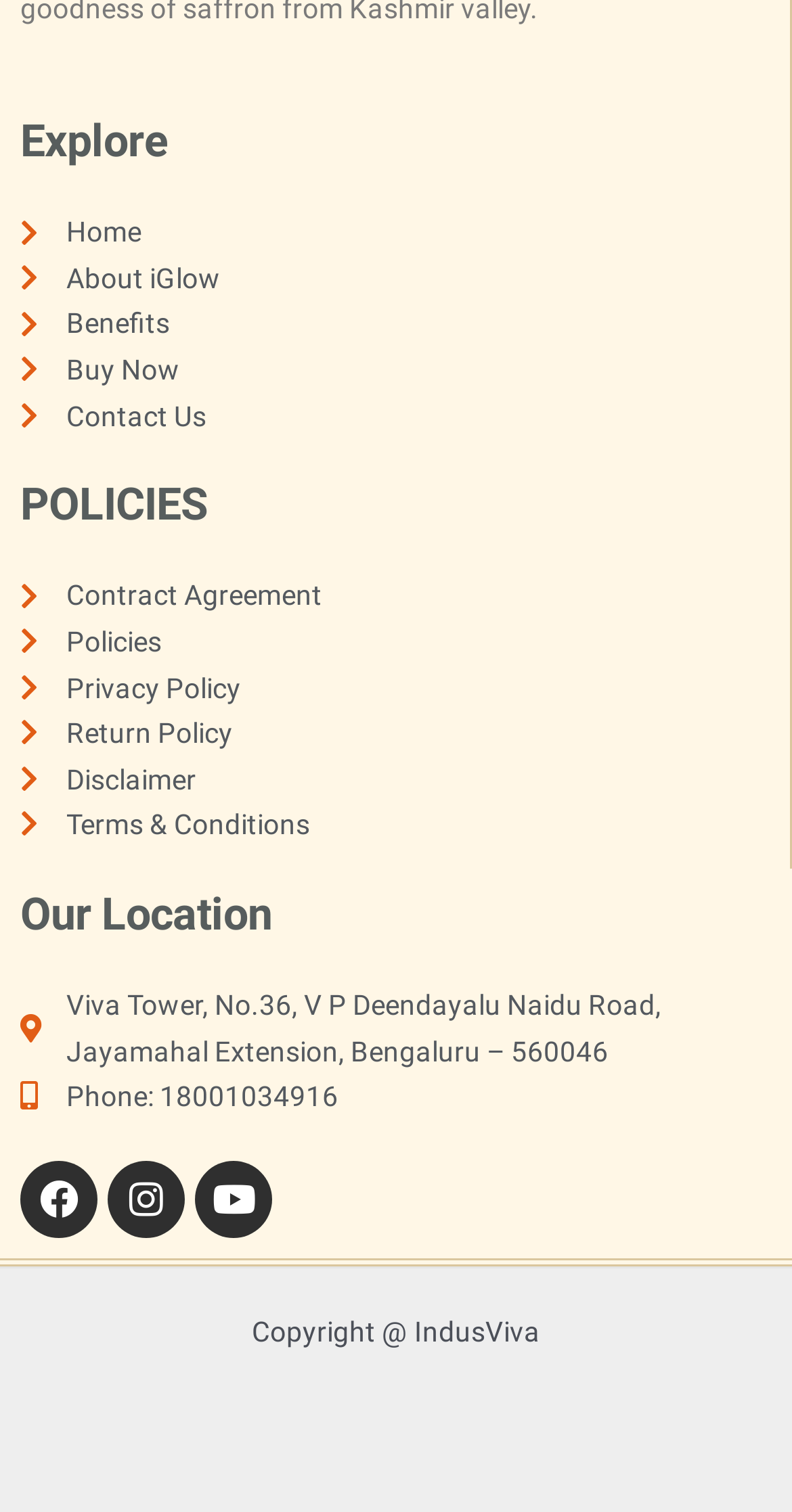Locate the bounding box coordinates of the UI element described by: "Facebook". The bounding box coordinates should consist of four float numbers between 0 and 1, i.e., [left, top, right, bottom].

[0.026, 0.767, 0.123, 0.818]